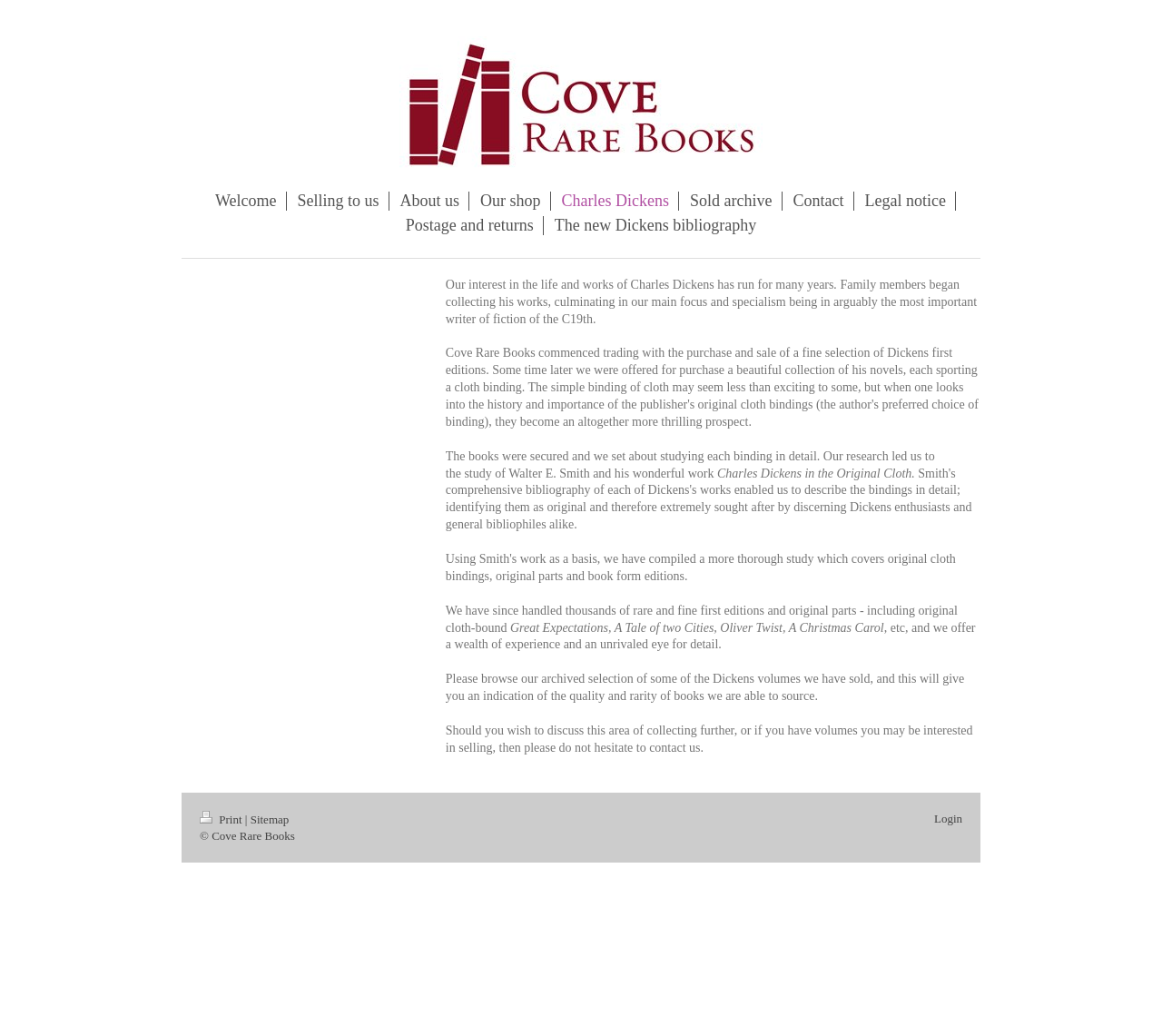Determine the bounding box coordinates of the section I need to click to execute the following instruction: "Browse the 'Sold archive'". Provide the coordinates as four float numbers between 0 and 1, i.e., [left, top, right, bottom].

[0.586, 0.185, 0.673, 0.203]